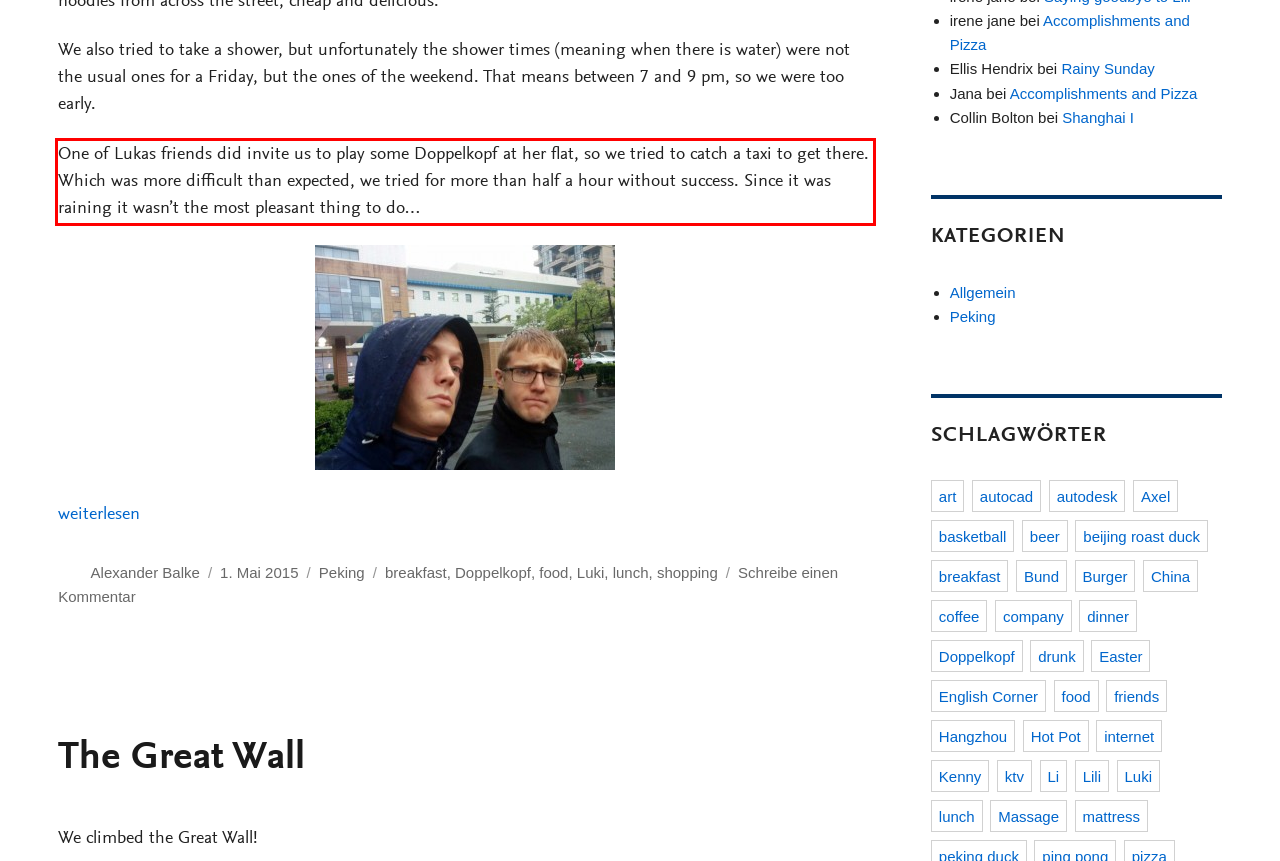You have a screenshot with a red rectangle around a UI element. Recognize and extract the text within this red bounding box using OCR.

One of Lukas friends did invite us to play some Doppelkopf at her flat, so we tried to catch a taxi to get there. Which was more difficult than expected, we tried for more than half a hour without success. Since it was raining it wasn’t the most pleasant thing to do…